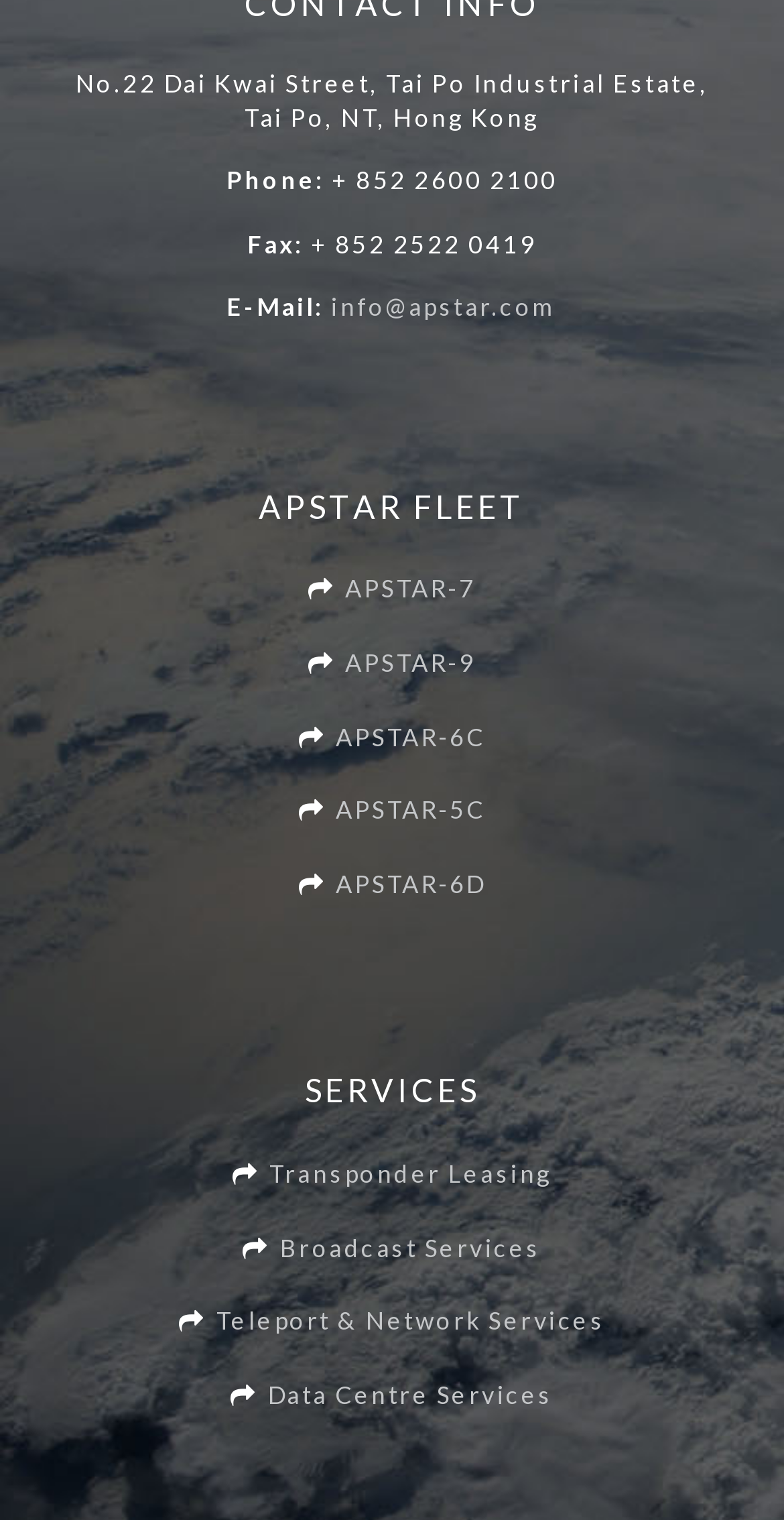Provide the bounding box coordinates, formatted as (top-left x, top-left y, bottom-right x, bottom-right y), with all values being floating point numbers between 0 and 1. Identify the bounding box of the UI element that matches the description: Teleport & Network Services

[0.276, 0.859, 0.772, 0.879]